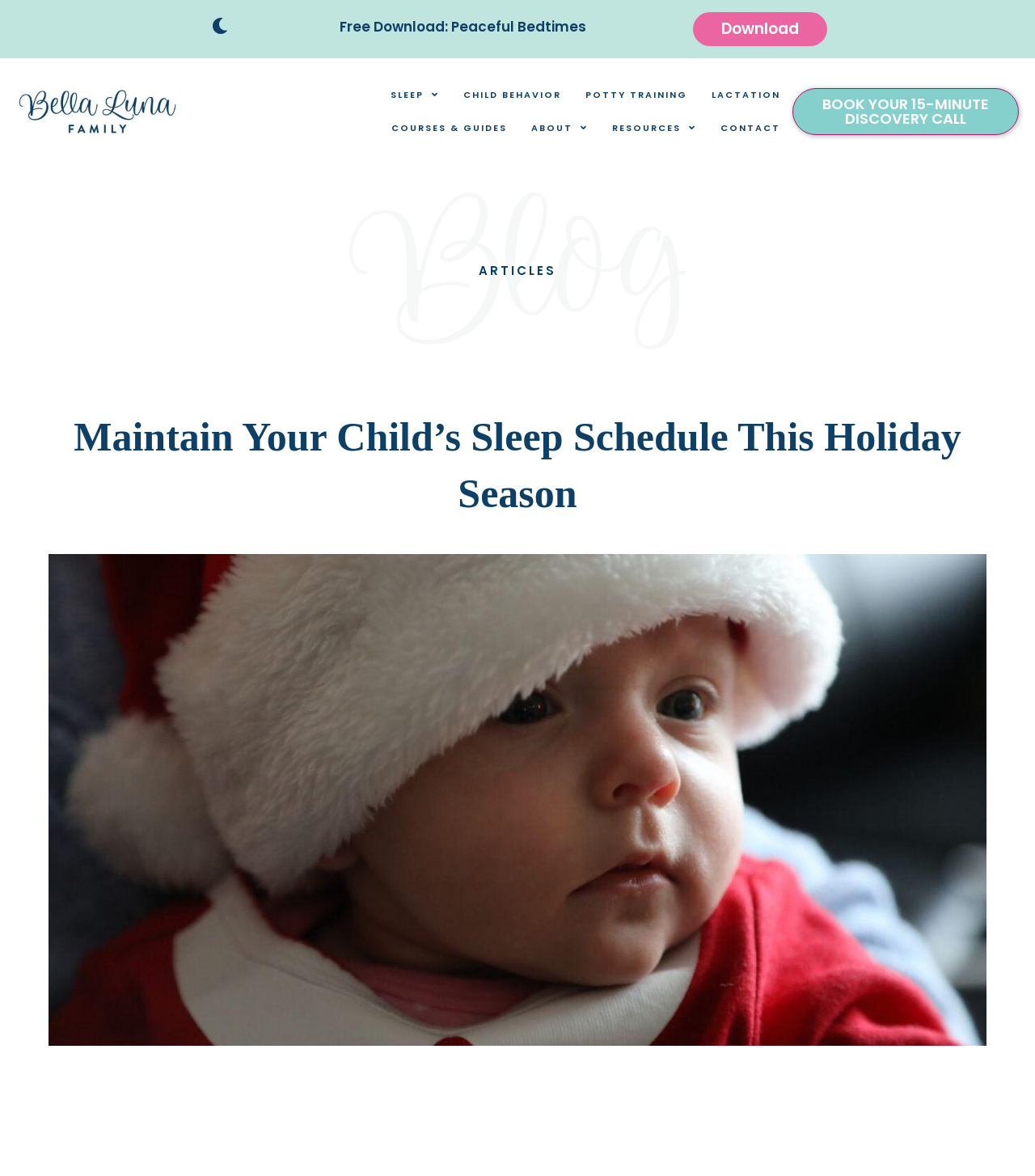Determine the bounding box coordinates of the region I should click to achieve the following instruction: "Visit the sleep page". Ensure the bounding box coordinates are four float numbers between 0 and 1, i.e., [left, top, right, bottom].

[0.37, 0.07, 0.432, 0.092]